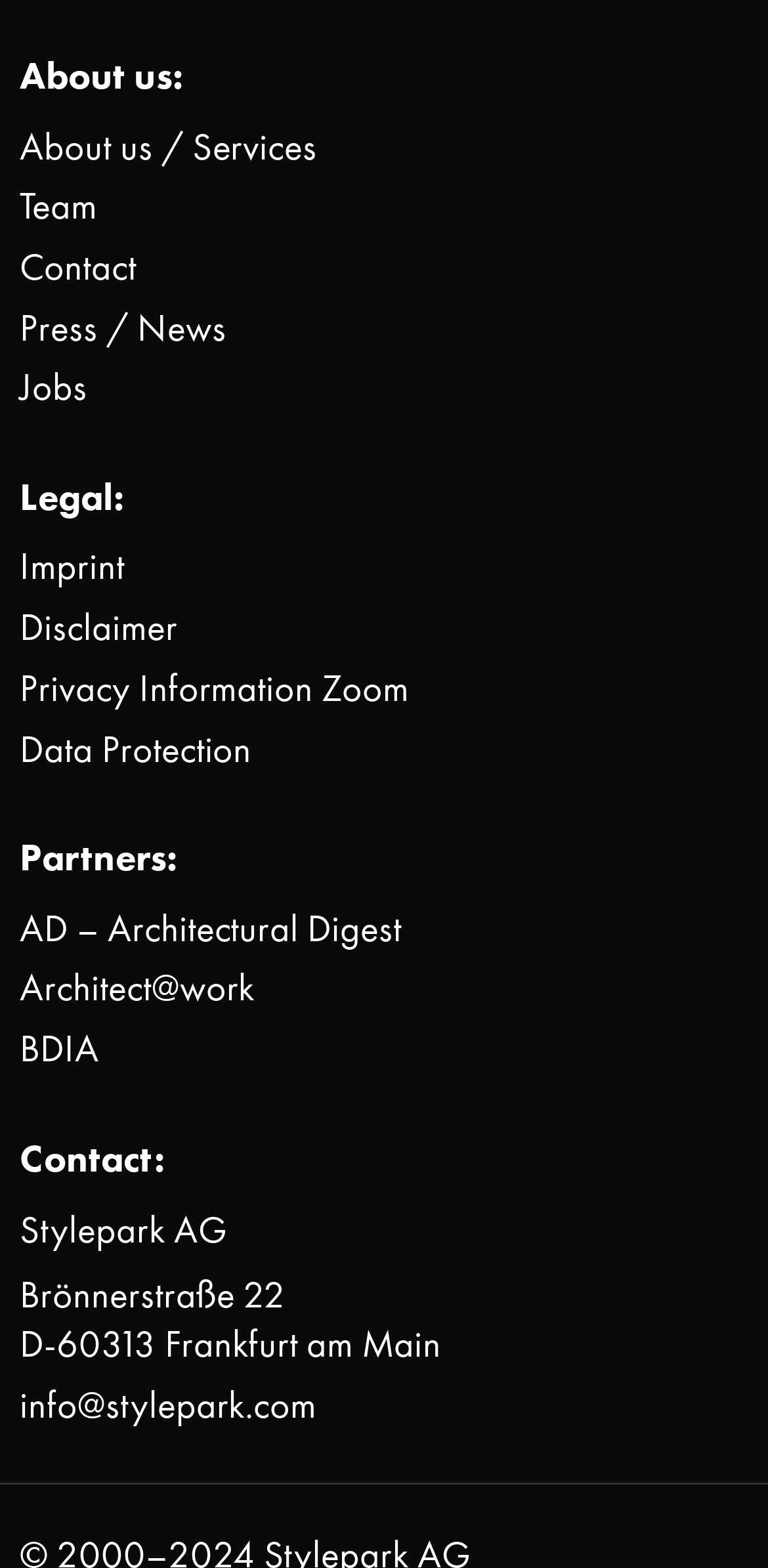Identify the bounding box coordinates of the clickable section necessary to follow the following instruction: "Learn about partners". The coordinates should be presented as four float numbers from 0 to 1, i.e., [left, top, right, bottom].

[0.026, 0.575, 0.523, 0.609]